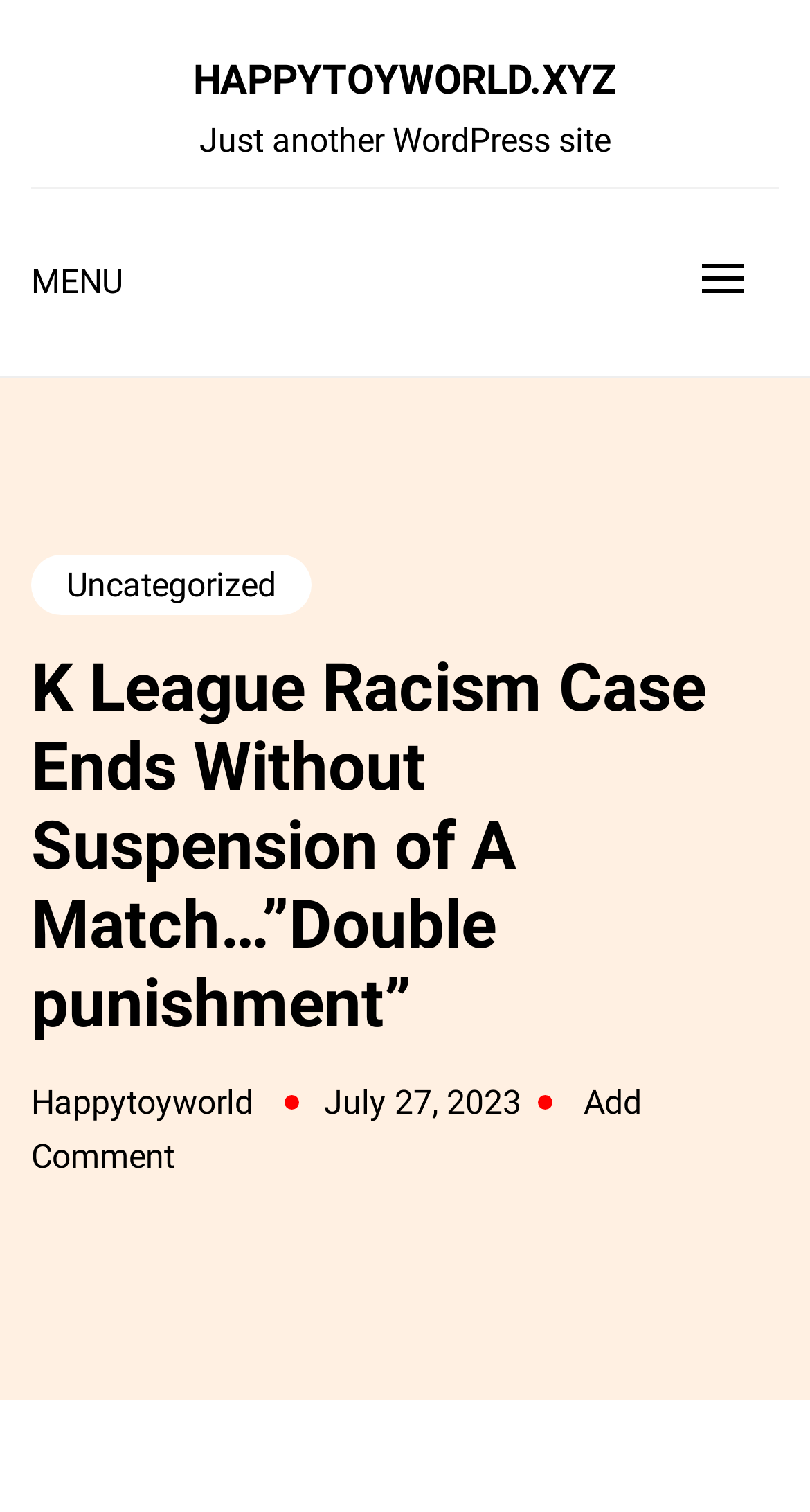Identify the bounding box coordinates for the UI element described as: "Menu". The coordinates should be provided as four floats between 0 and 1: [left, top, right, bottom].

[0.038, 0.153, 0.962, 0.222]